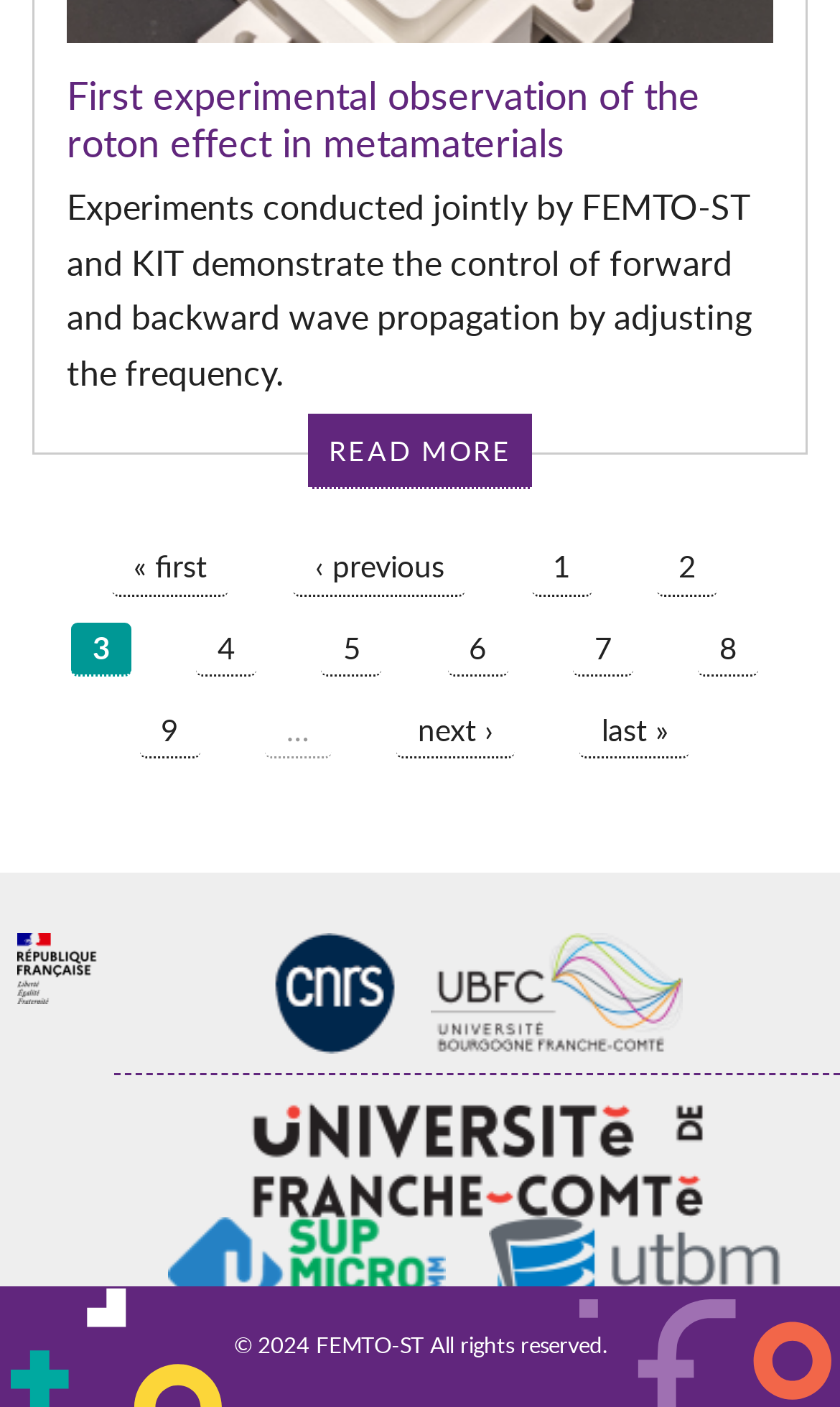What is the title of the first article?
Using the information presented in the image, please offer a detailed response to the question.

The first article title can be found in the StaticText element with bounding box coordinates [0.079, 0.049, 0.833, 0.119]. The text content of this element is 'First experimental observation of the roton effect in metamaterials'.